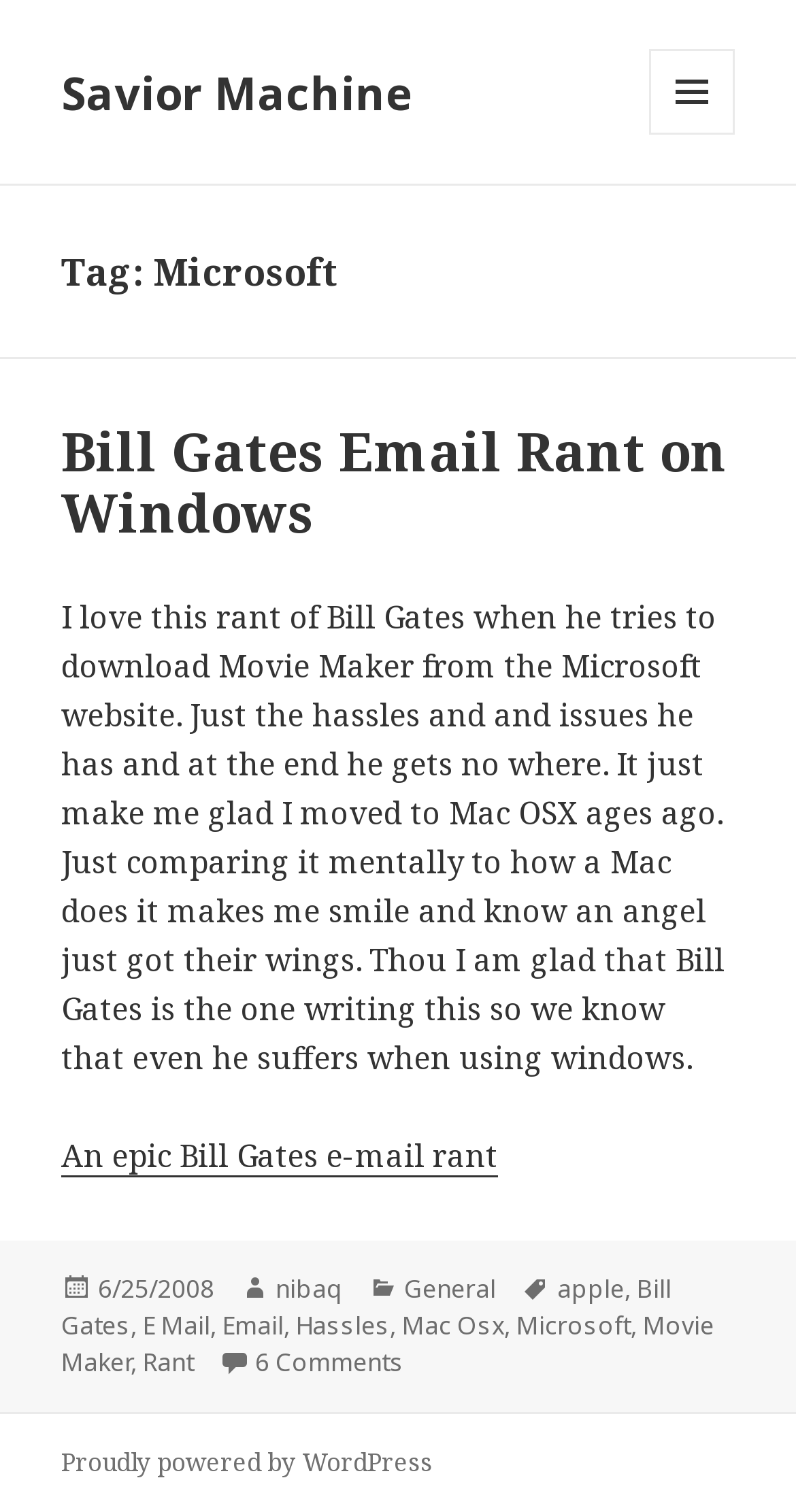Write an extensive caption that covers every aspect of the webpage.

The webpage is about Microsoft and features an article titled "Bill Gates Email Rant on Windows". At the top, there is a link to "Savior Machine" and a button with a menu and widgets icon. Below this, there is a main section with a header that displays the tag "Microsoft". 

The article section is divided into two parts. The first part has a heading "Bill Gates Email Rant on Windows" with a link to the same title. Below this, there is a static text describing Bill Gates' experience of downloading Movie Maker from the Microsoft website, comparing it to Mac OSX. 

The second part of the article section has a footer with various links and text. There is a link to the date "6/25/2008" and the author's name "nibaq". Additionally, there are links to categories, tags, and other related topics such as "apple", "Bill Gates", "E Mail", "Email", "Hassles", "Mac Osx", "Microsoft", "Movie Maker", and "Rant". 

At the very bottom of the page, there is a content information section with a link to "Proudly powered by WordPress".